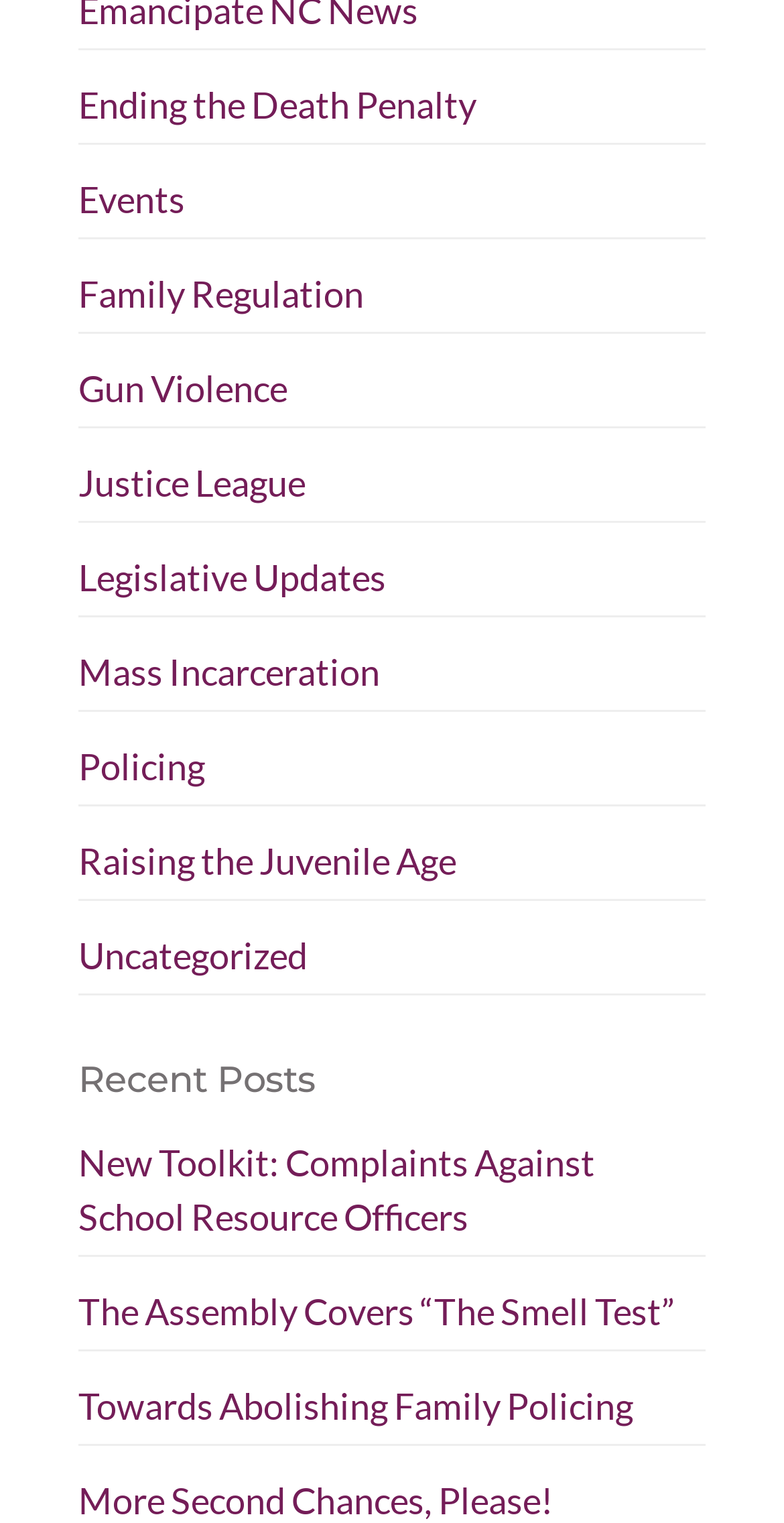What is the title of the second section?
Please answer the question with as much detail as possible using the screenshot.

I looked at the webpage and found a heading that says 'Recent Posts', which is the title of the second section. This section contains links to recent posts or articles.